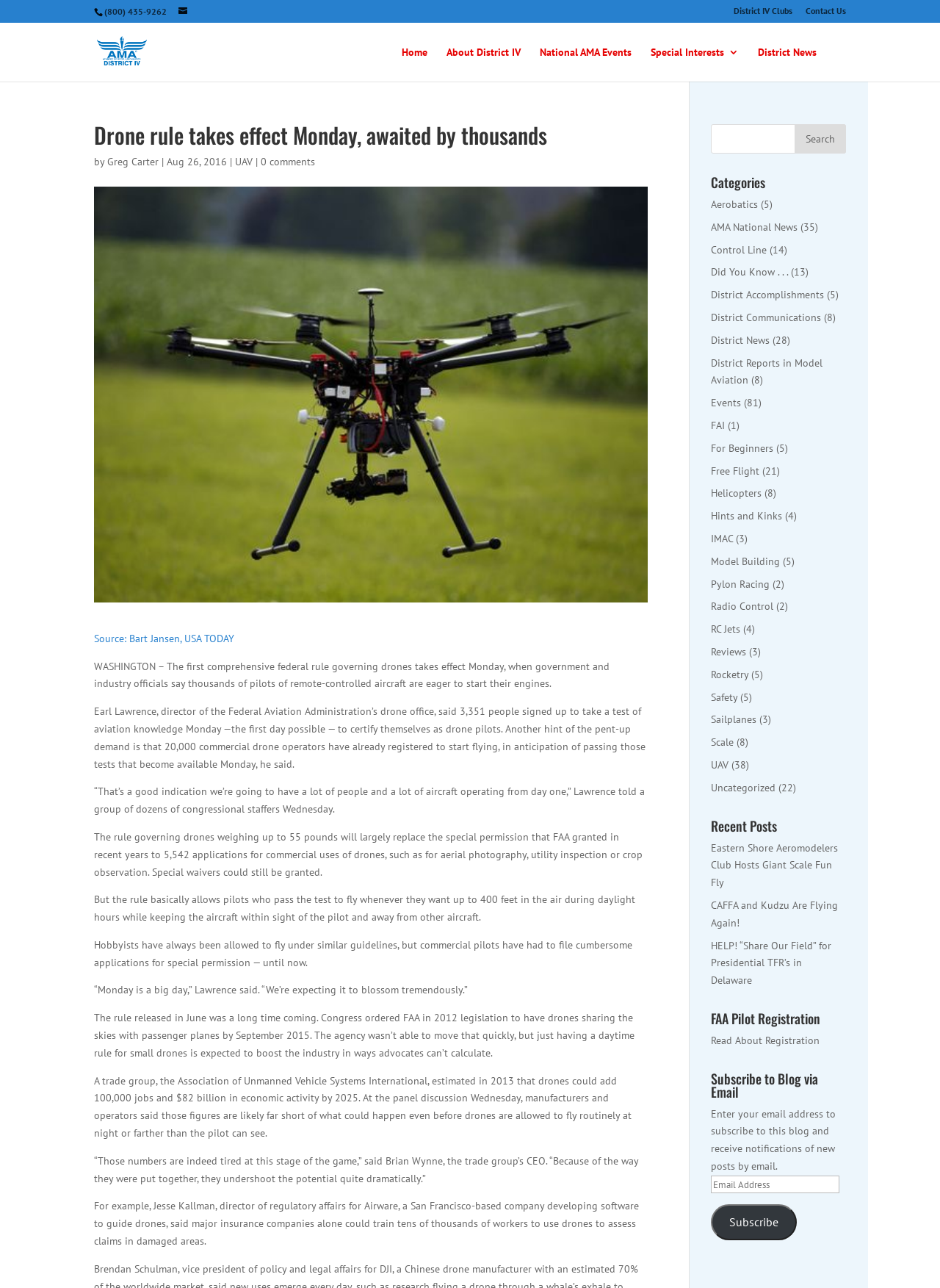Please identify the bounding box coordinates of the region to click in order to complete the task: "Go to Home page". The coordinates must be four float numbers between 0 and 1, specified as [left, top, right, bottom].

[0.427, 0.037, 0.455, 0.063]